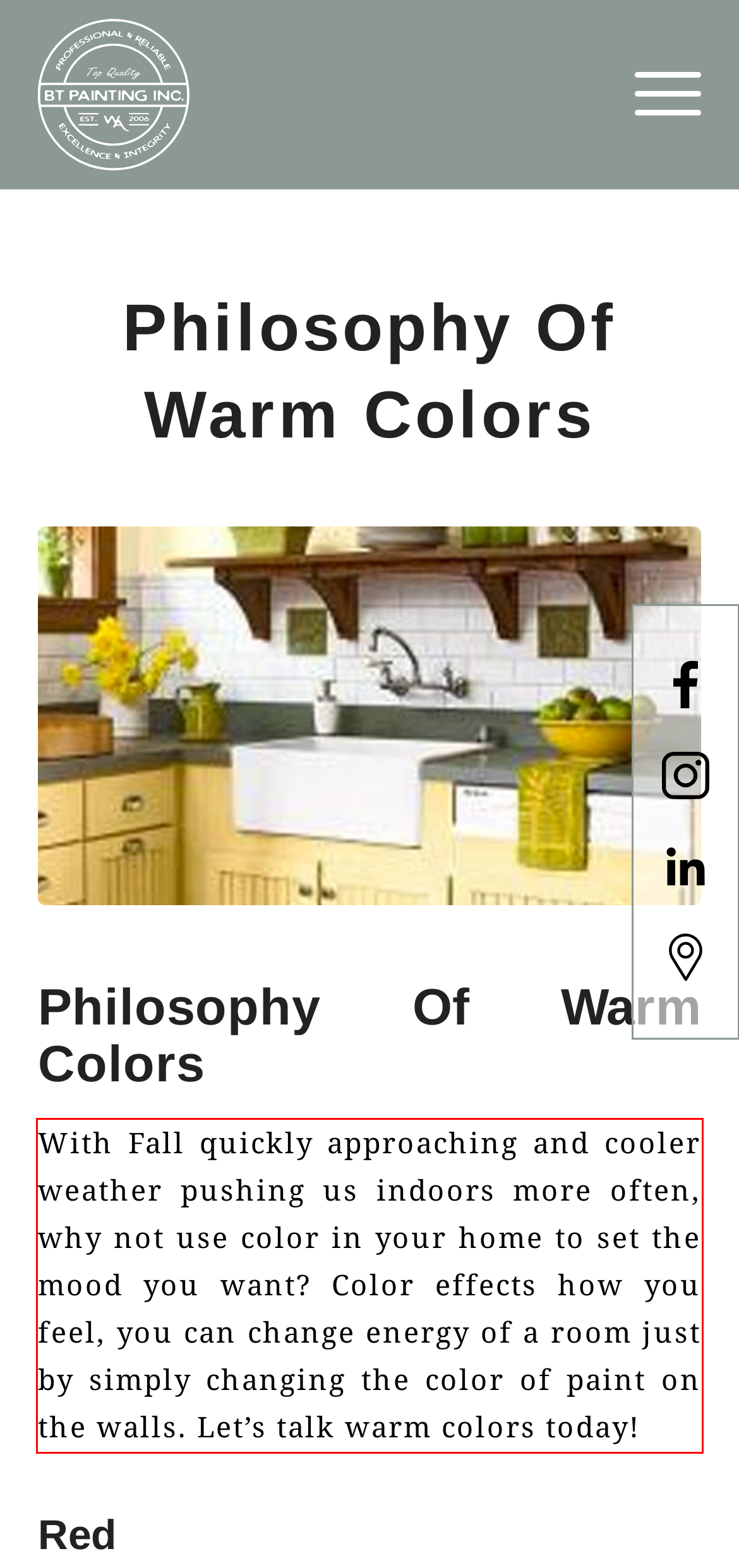Please extract the text content within the red bounding box on the webpage screenshot using OCR.

With Fall quickly approaching and cooler weather pushing us indoors more often, why not use color in your home to set the mood you want? Color effects how you feel, you can change energy of a room just by simply changing the color of paint on the walls. Let’s talk warm colors today!